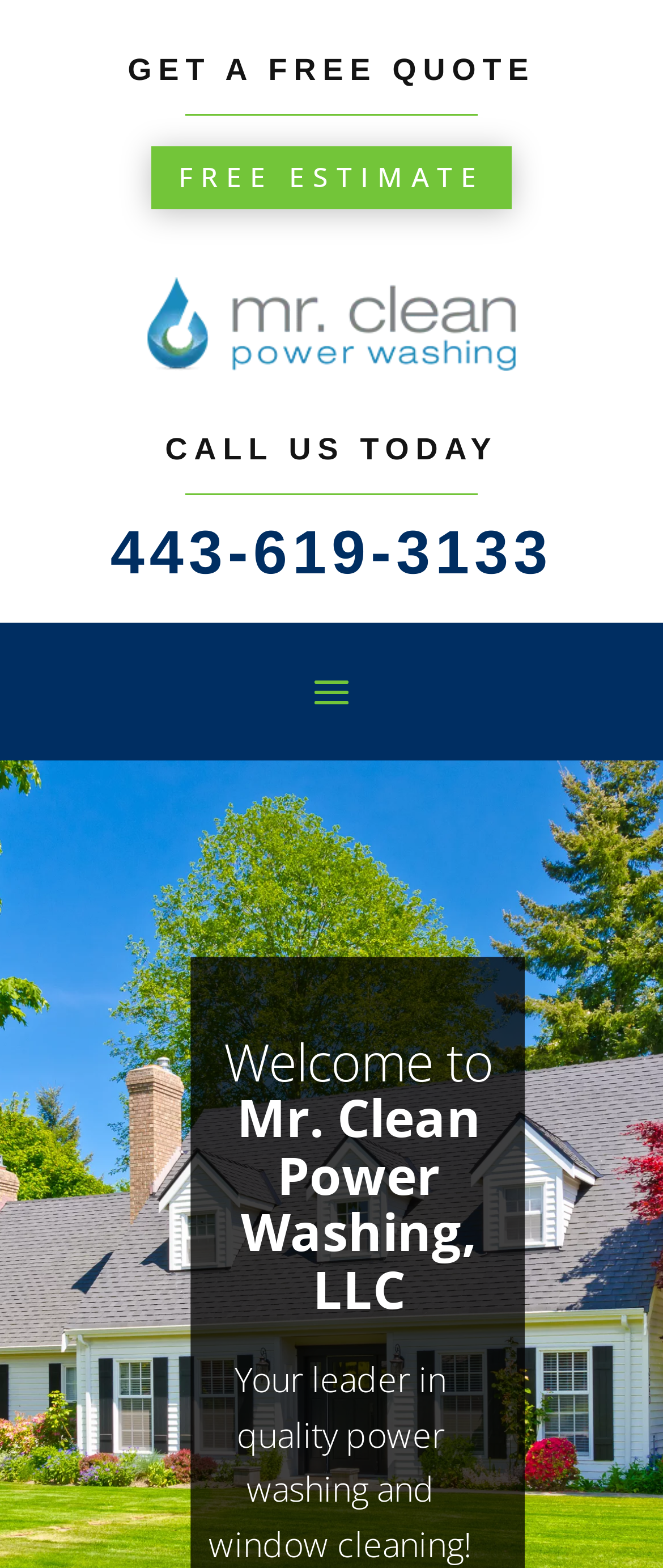Answer the question in a single word or phrase:
What is the purpose of the 'GET A FREE QUOTE' button?

To get a free quote